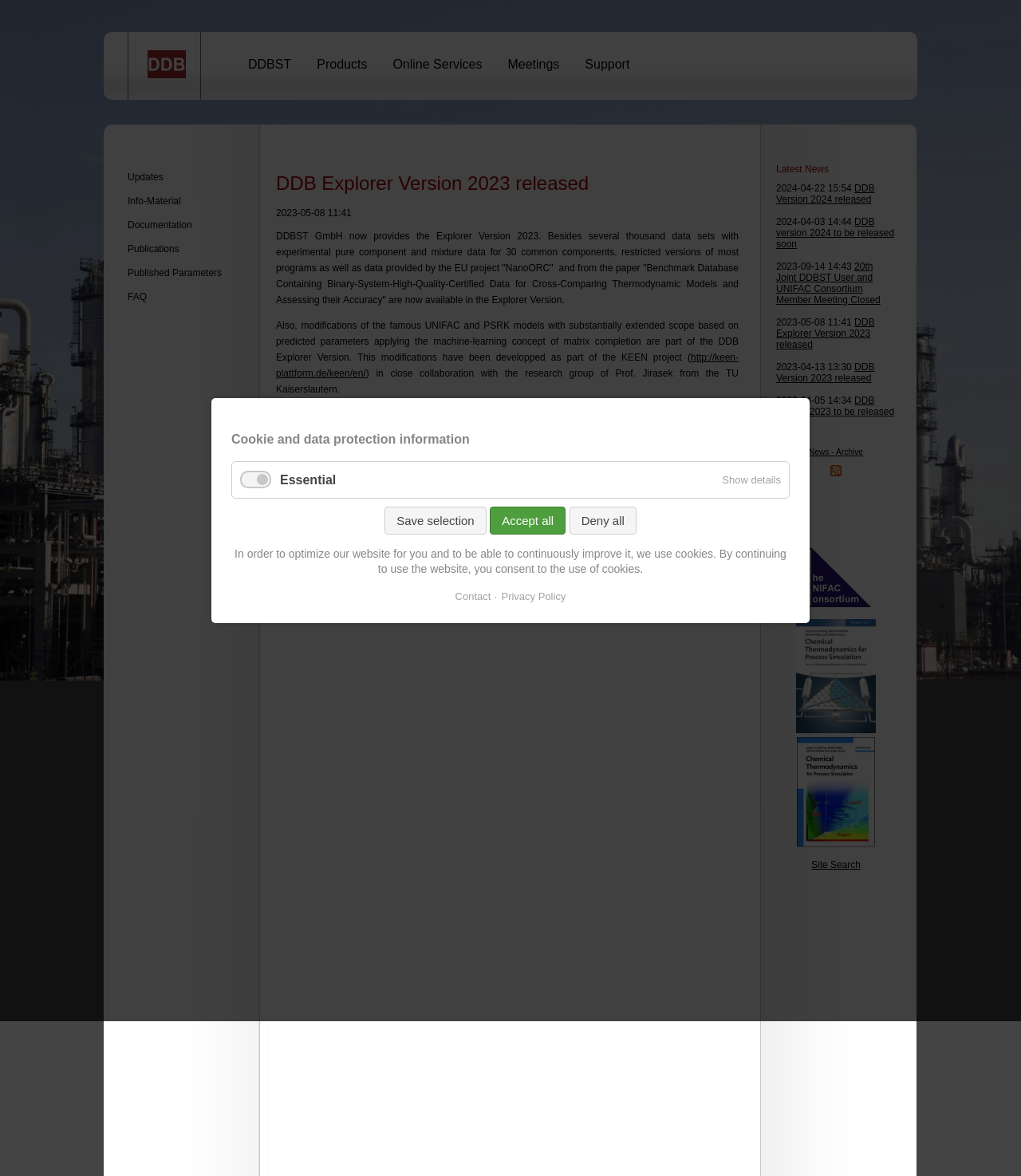Use one word or a short phrase to answer the question provided: 
What is the company name mentioned on the webpage?

DDBST GmbH